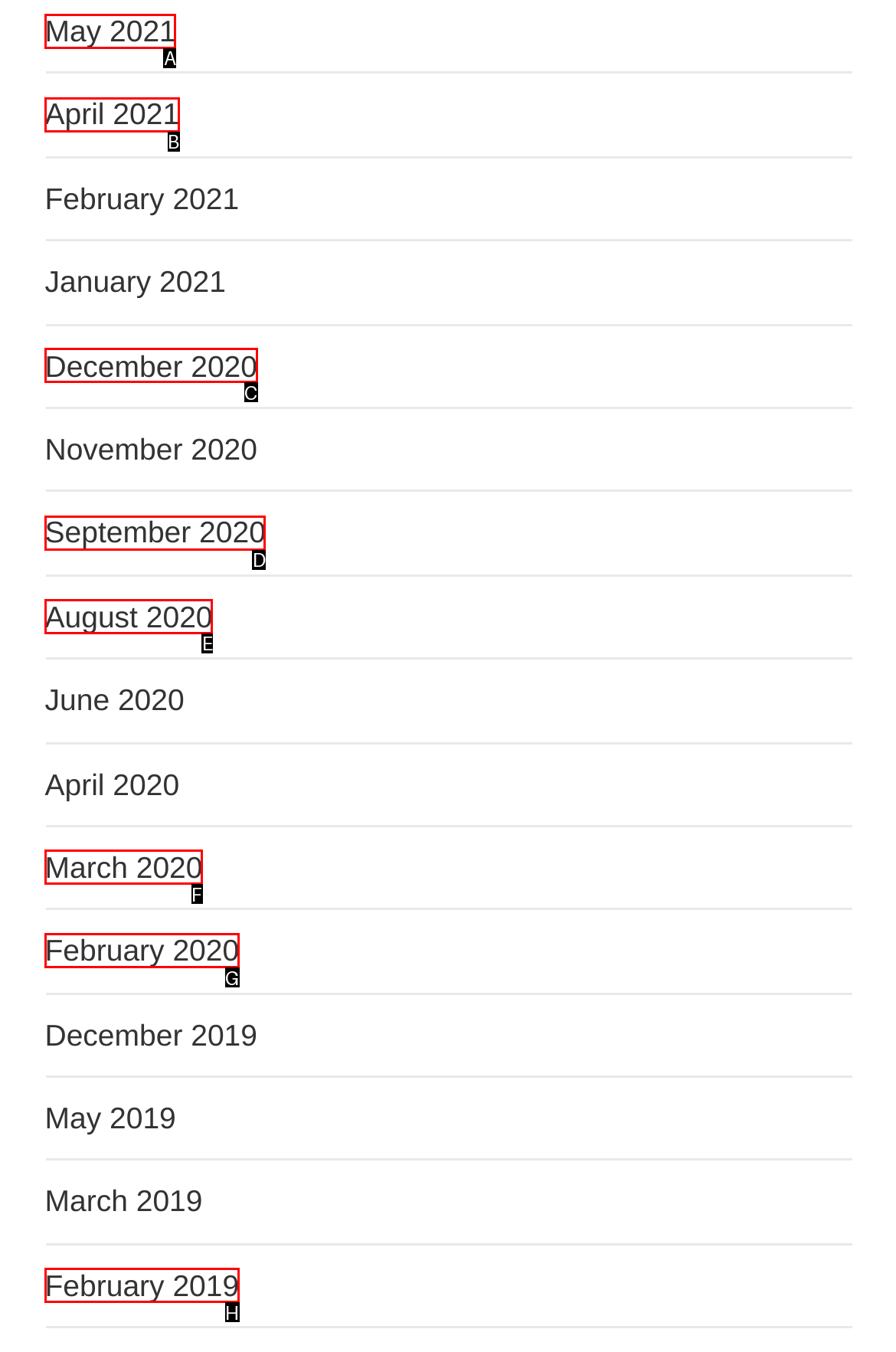Match the description to the correct option: February 2020
Provide the letter of the matching option directly.

G